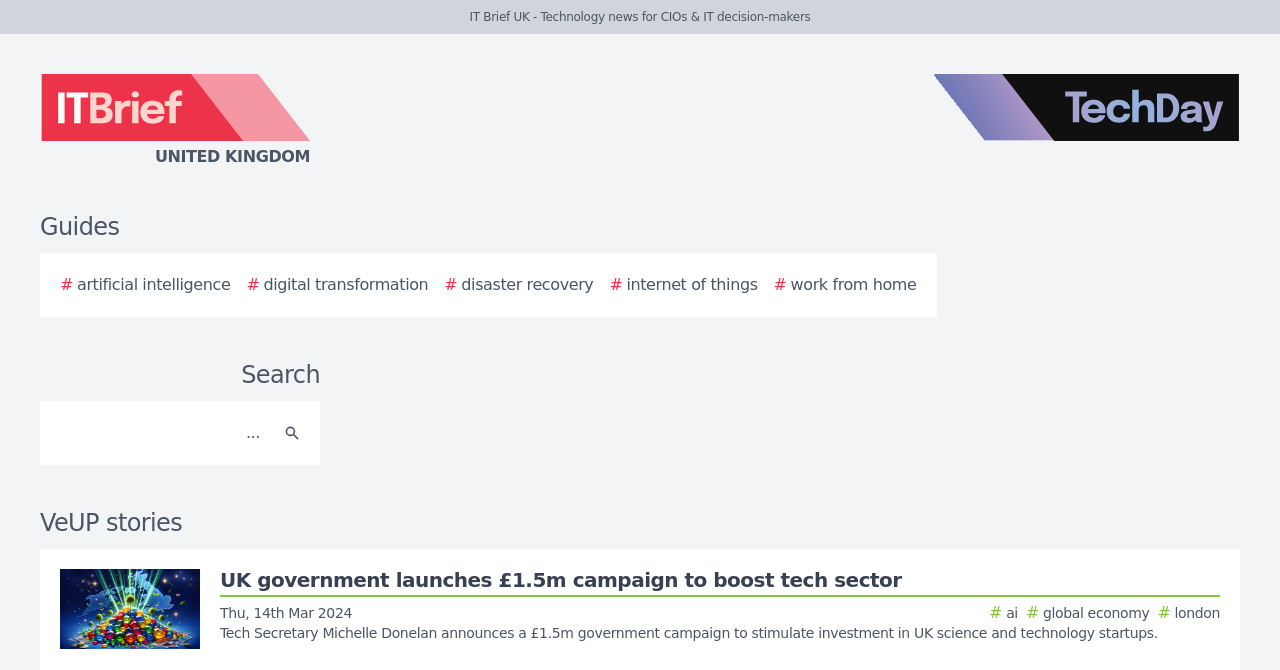Locate the bounding box coordinates of the element you need to click to accomplish the task described by this instruction: "Click the IT Brief UK logo".

[0.0, 0.11, 0.438, 0.252]